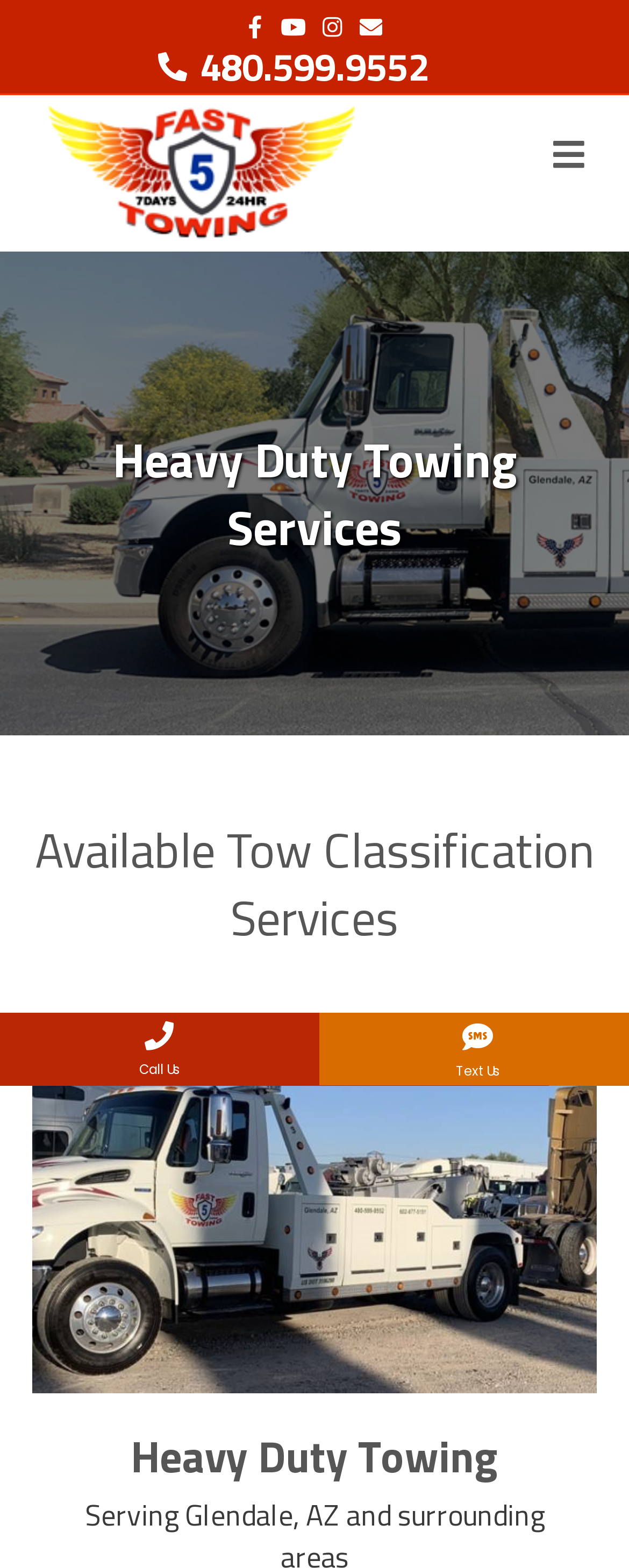Answer the question in a single word or phrase:
What is the company's social media platform?

Facebook, Youtube, Instagram